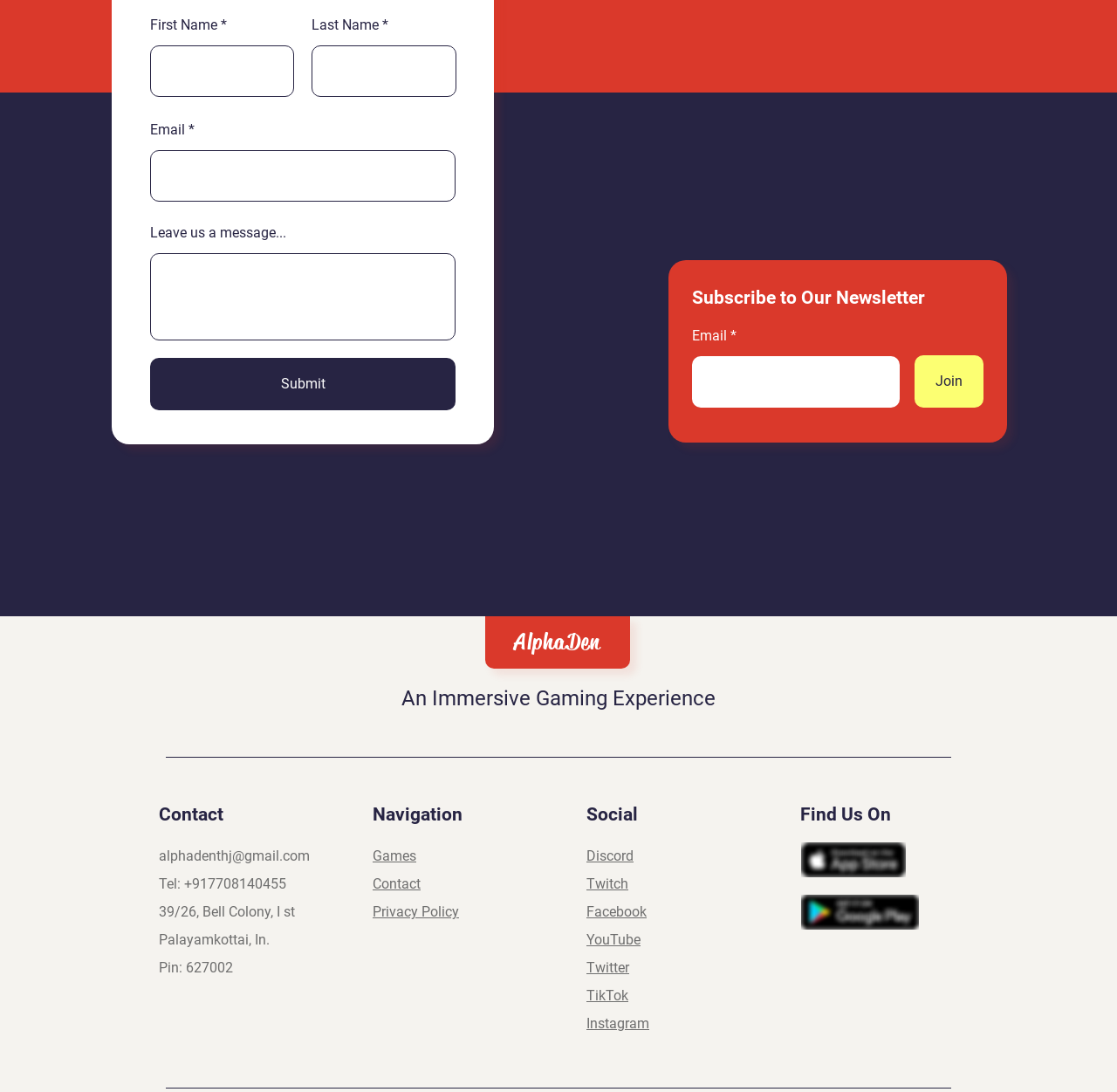Specify the bounding box coordinates for the region that must be clicked to perform the given instruction: "Click submit".

[0.134, 0.328, 0.408, 0.376]